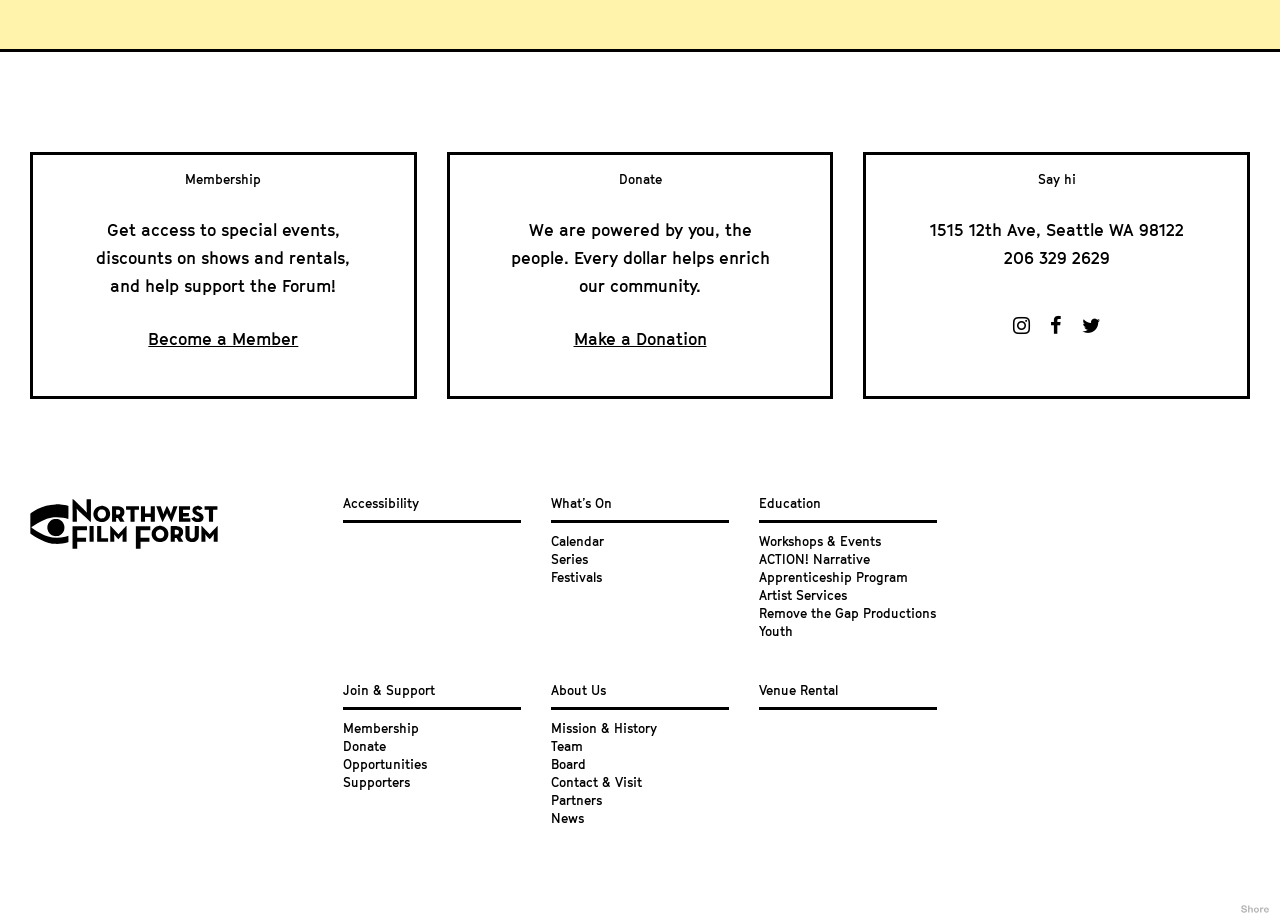What can you do to support the forum?
Please give a detailed and thorough answer to the question, covering all relevant points.

The webpage has a section that says 'Get access to special events, discounts on shows and rentals, and help support the Forum!' with a 'Become a Member' link, and another section that says 'We are powered by you, the people. Every dollar helps enrich our community.' with a 'Make a Donation' link, which suggests that you can support the forum by becoming a member or making a donation.